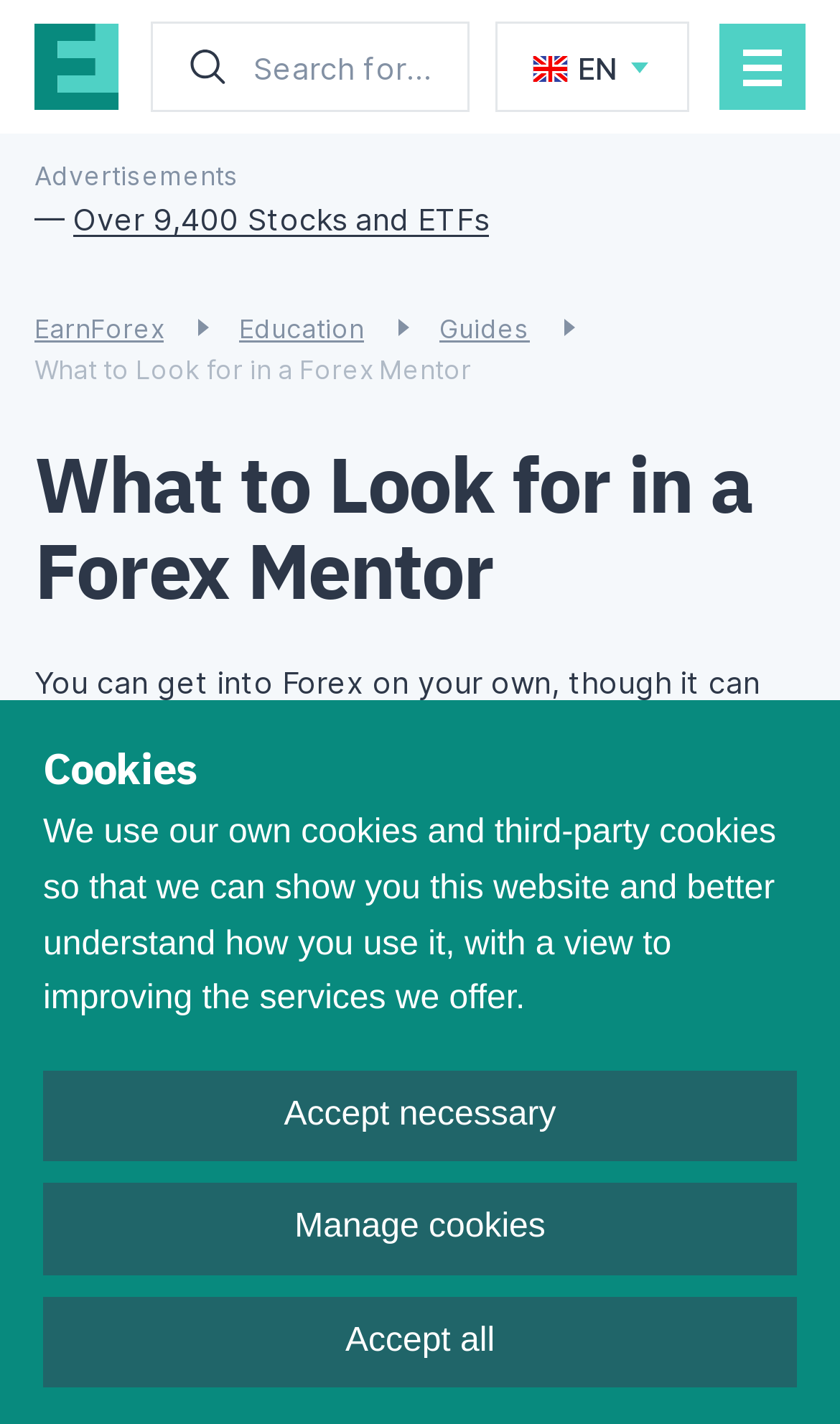Locate the UI element described by Menu and provide its bounding box coordinates. Use the format (top-left x, top-left y, bottom-right x, bottom-right y) with all values as floating point numbers between 0 and 1.

None